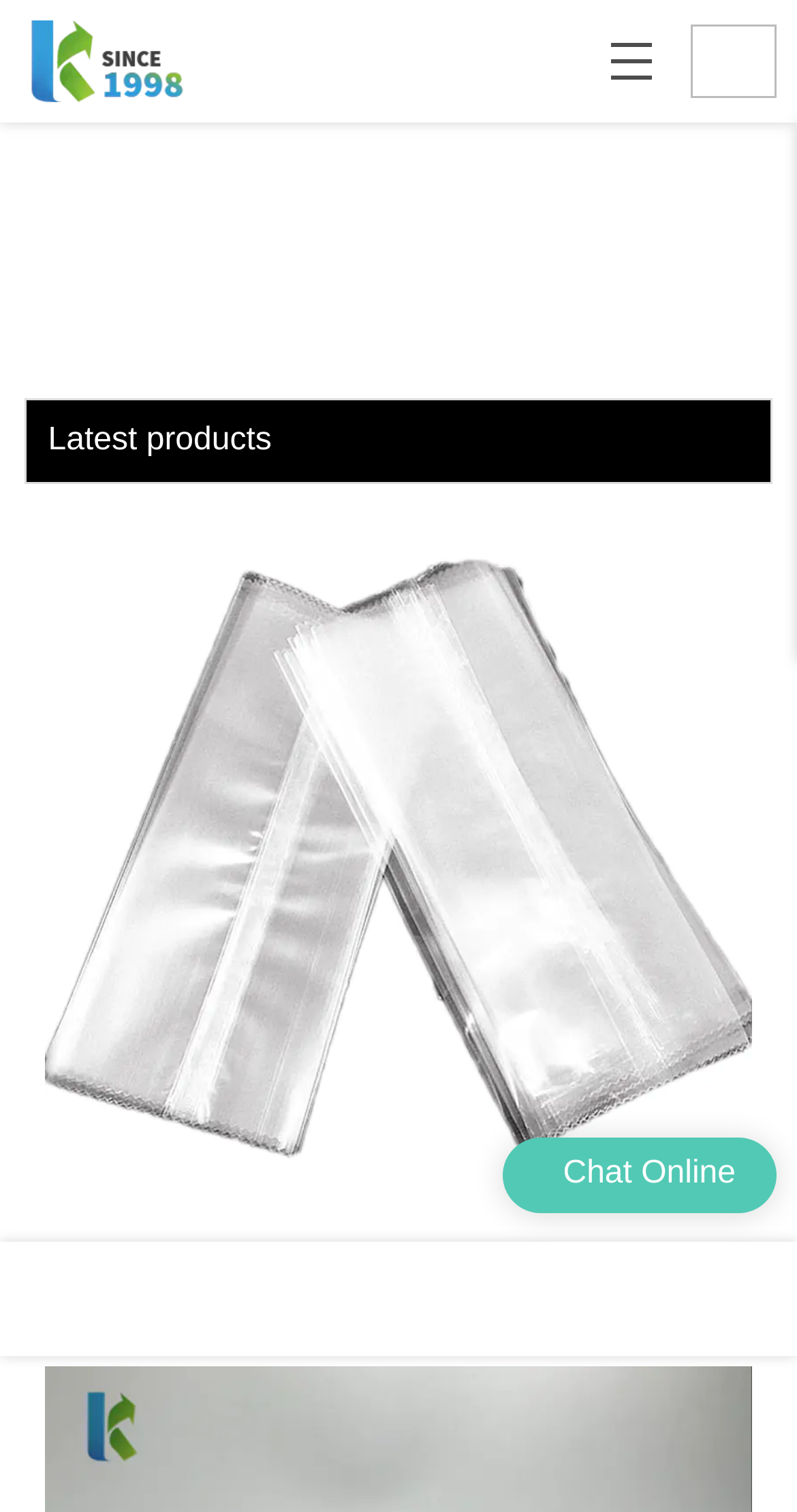What is the position of the 'Chat Online' button?
Use the information from the screenshot to give a comprehensive response to the question.

The 'Chat Online' button is located at the bottom right corner of the webpage, with a bounding box coordinate of [0.706, 0.765, 0.923, 0.788].